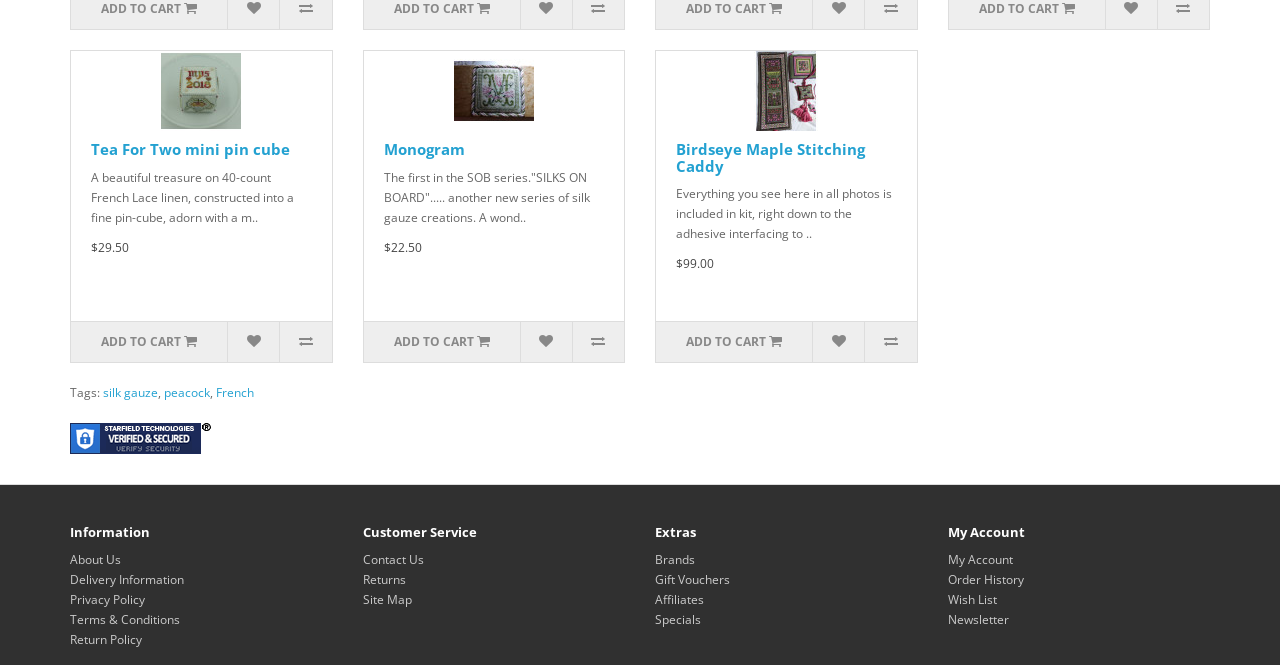Find the bounding box of the element with the following description: "Returns". The coordinates must be four float numbers between 0 and 1, formatted as [left, top, right, bottom].

[0.283, 0.858, 0.317, 0.884]